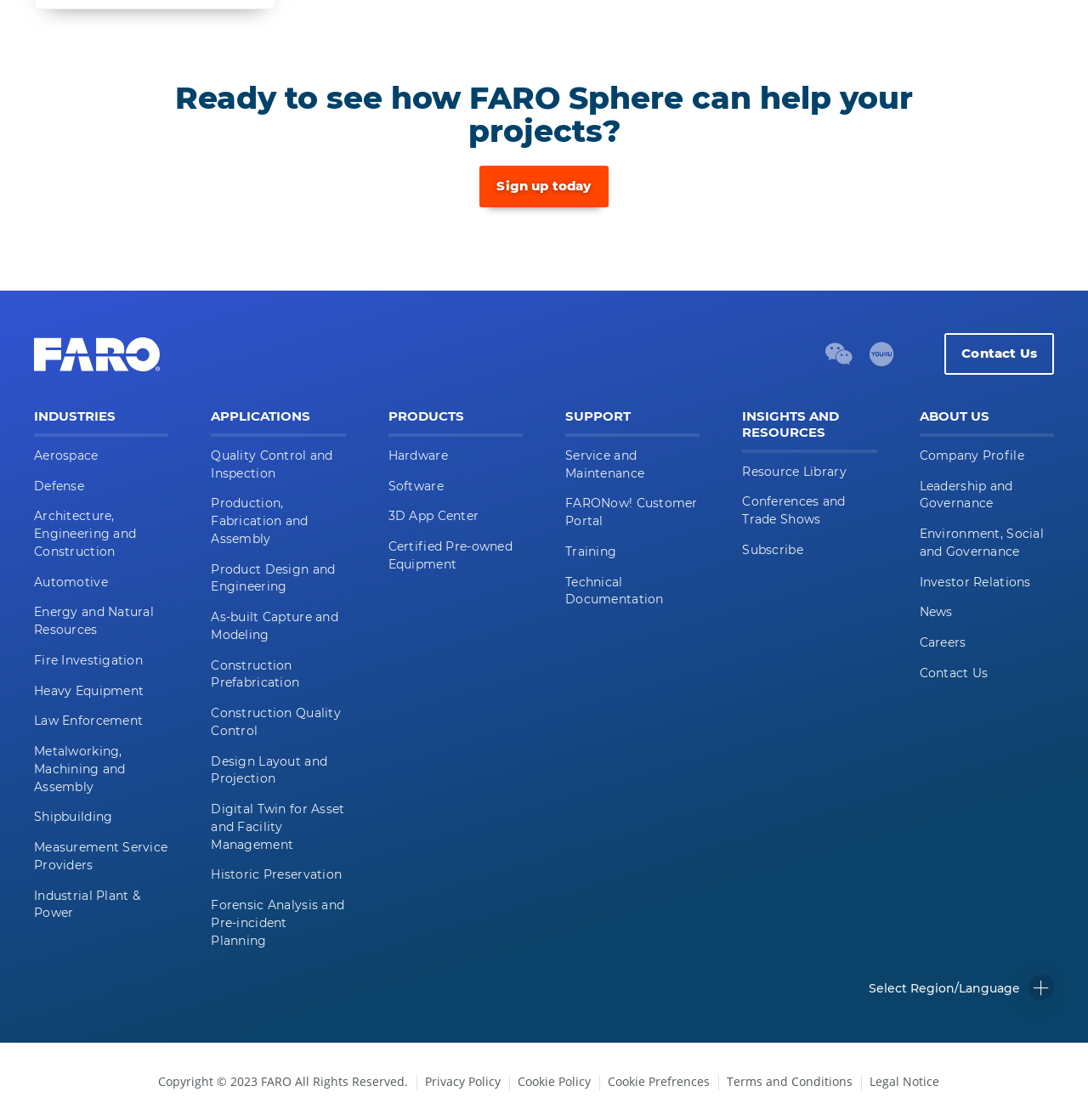What is the company name?
Examine the webpage screenshot and provide an in-depth answer to the question.

The company name is mentioned in the footer section of the webpage, where it says 'Copyright © 2023 FARO All Rights Reserved.'